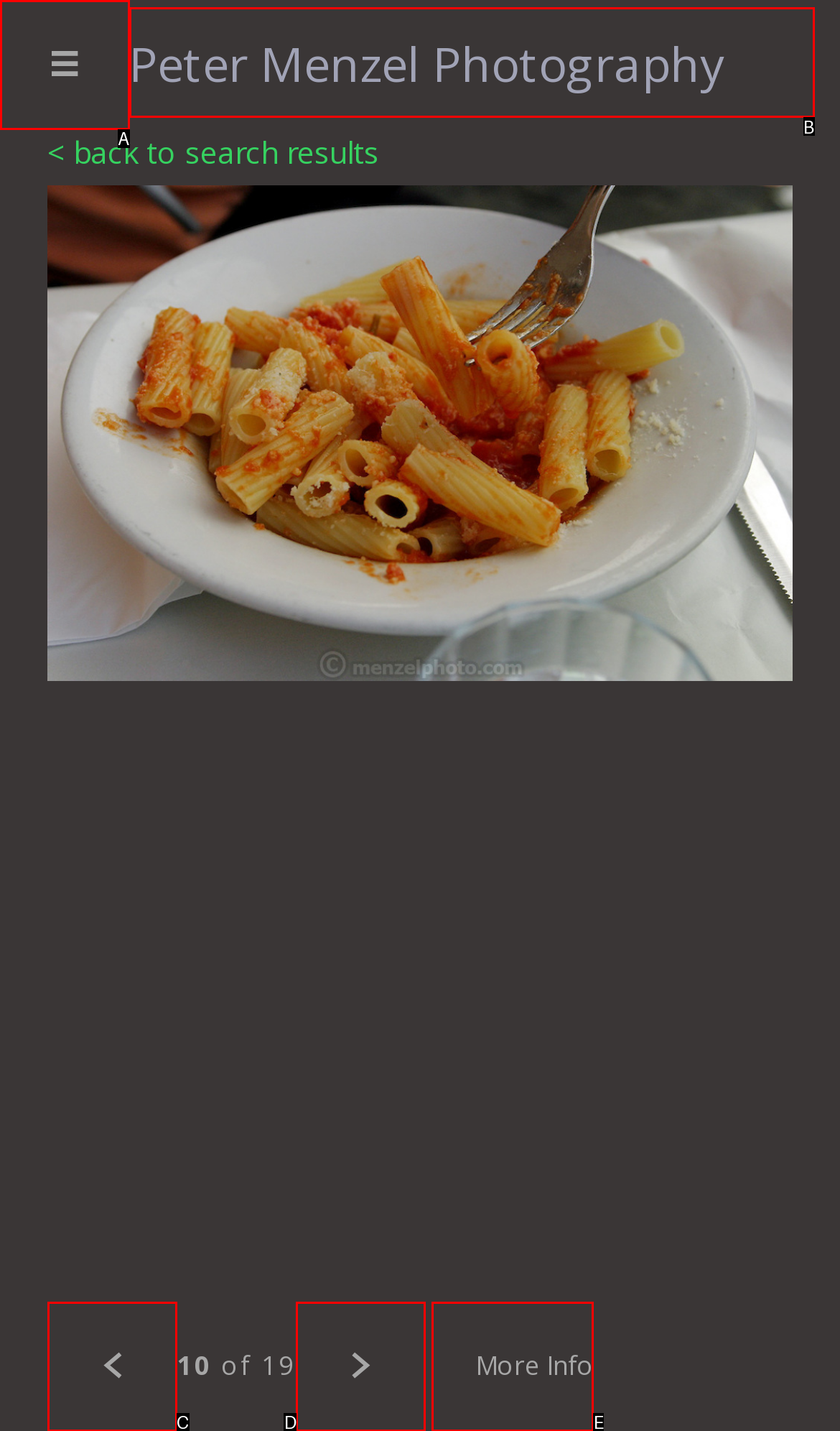Select the HTML element that corresponds to the description: Show Navigation. Answer with the letter of the matching option directly from the choices given.

A